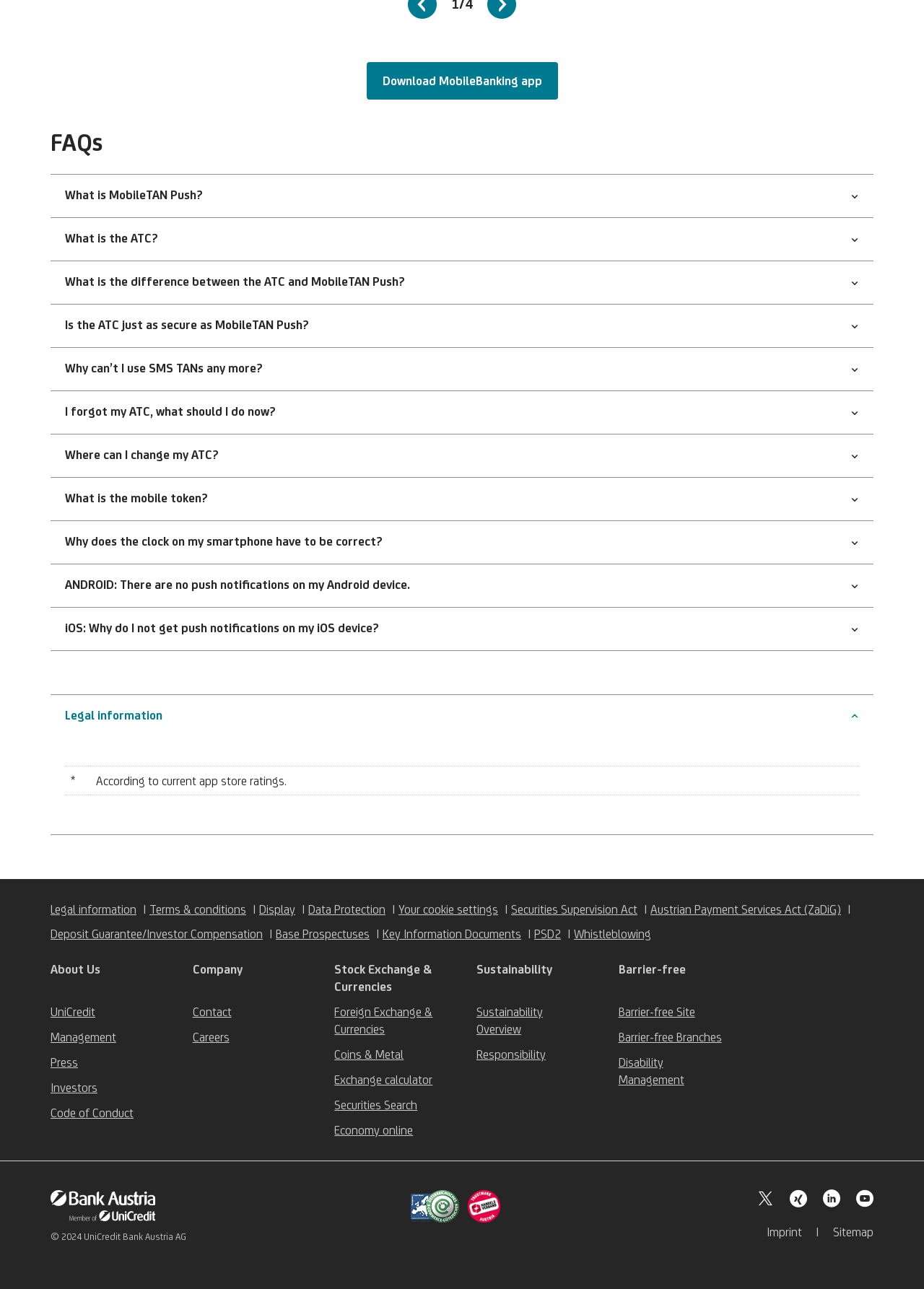Refer to the image and provide a thorough answer to this question:
How many links are there in the 'Legal information' section?

The 'Legal information' section contains links to 'Legal information', 'Terms & conditions', 'Display', 'Data Protection', 'Your cookie settings', 'Securities Supervision Act', 'Austrian Payment Services Act (ZaDiG)', 'Deposit Guarantee/Investor Compensation', and 'Base Prospectuses'.